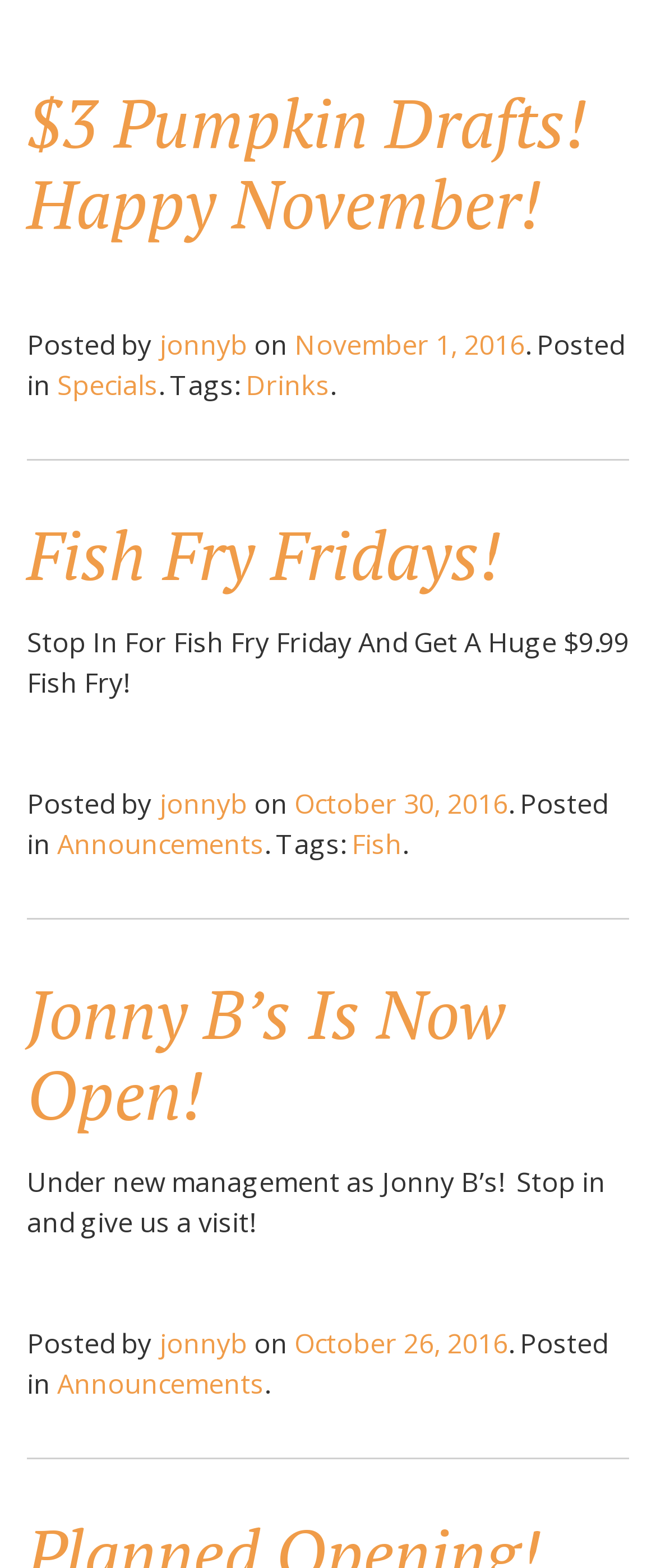Using the provided description Fish Fry Fridays!, find the bounding box coordinates for the UI element. Provide the coordinates in (top-left x, top-left y, bottom-right x, bottom-right y) format, ensuring all values are between 0 and 1.

[0.041, 0.325, 0.764, 0.382]